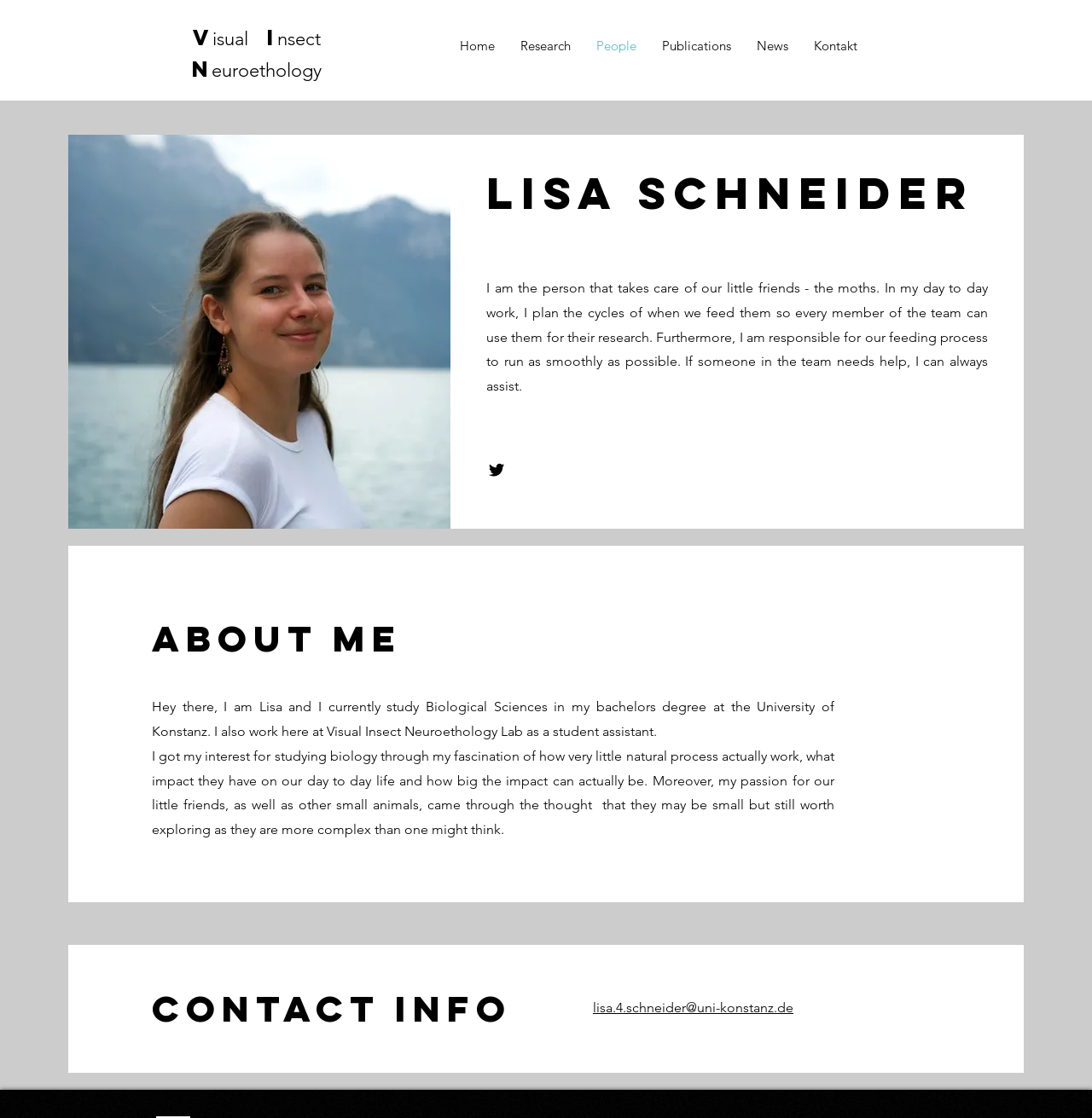Please indicate the bounding box coordinates of the element's region to be clicked to achieve the instruction: "Read about Lisa's research". Provide the coordinates as four float numbers between 0 and 1, i.e., [left, top, right, bottom].

[0.465, 0.022, 0.534, 0.06]